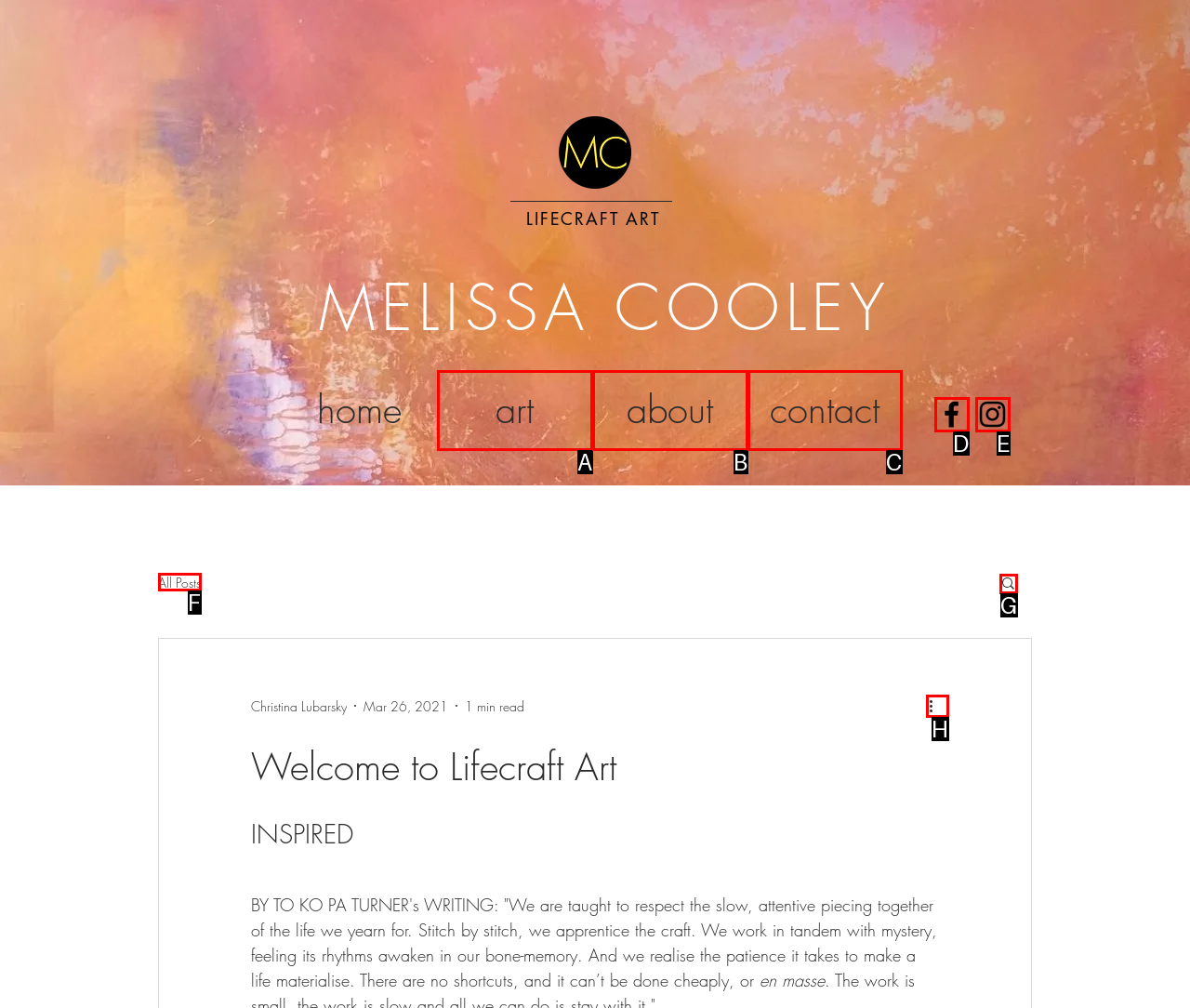For the instruction: Search for something, determine the appropriate UI element to click from the given options. Respond with the letter corresponding to the correct choice.

G